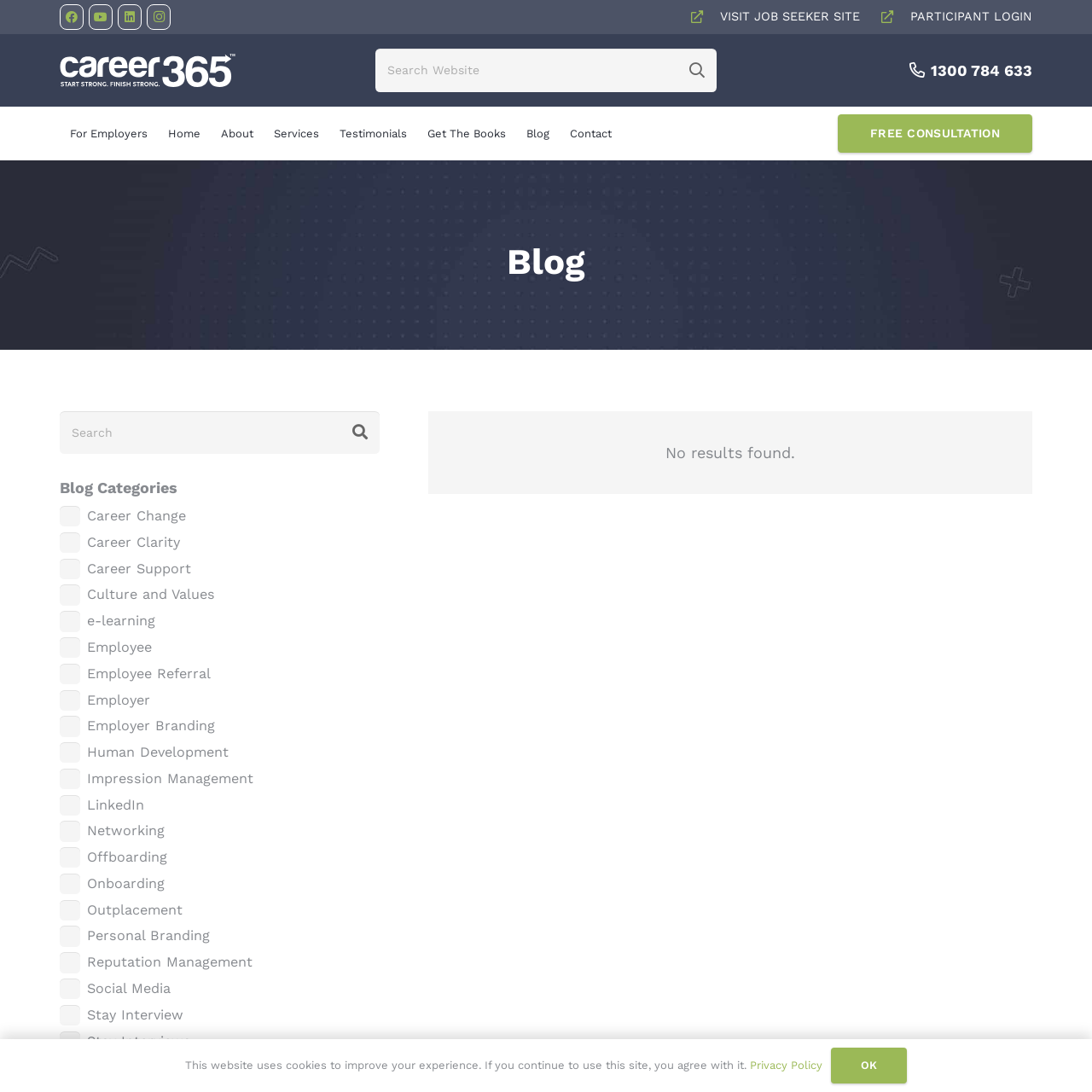Specify the bounding box coordinates of the region I need to click to perform the following instruction: "Search for a term". The coordinates must be four float numbers in the range of 0 to 1, i.e., [left, top, right, bottom].

[0.344, 0.045, 0.656, 0.084]